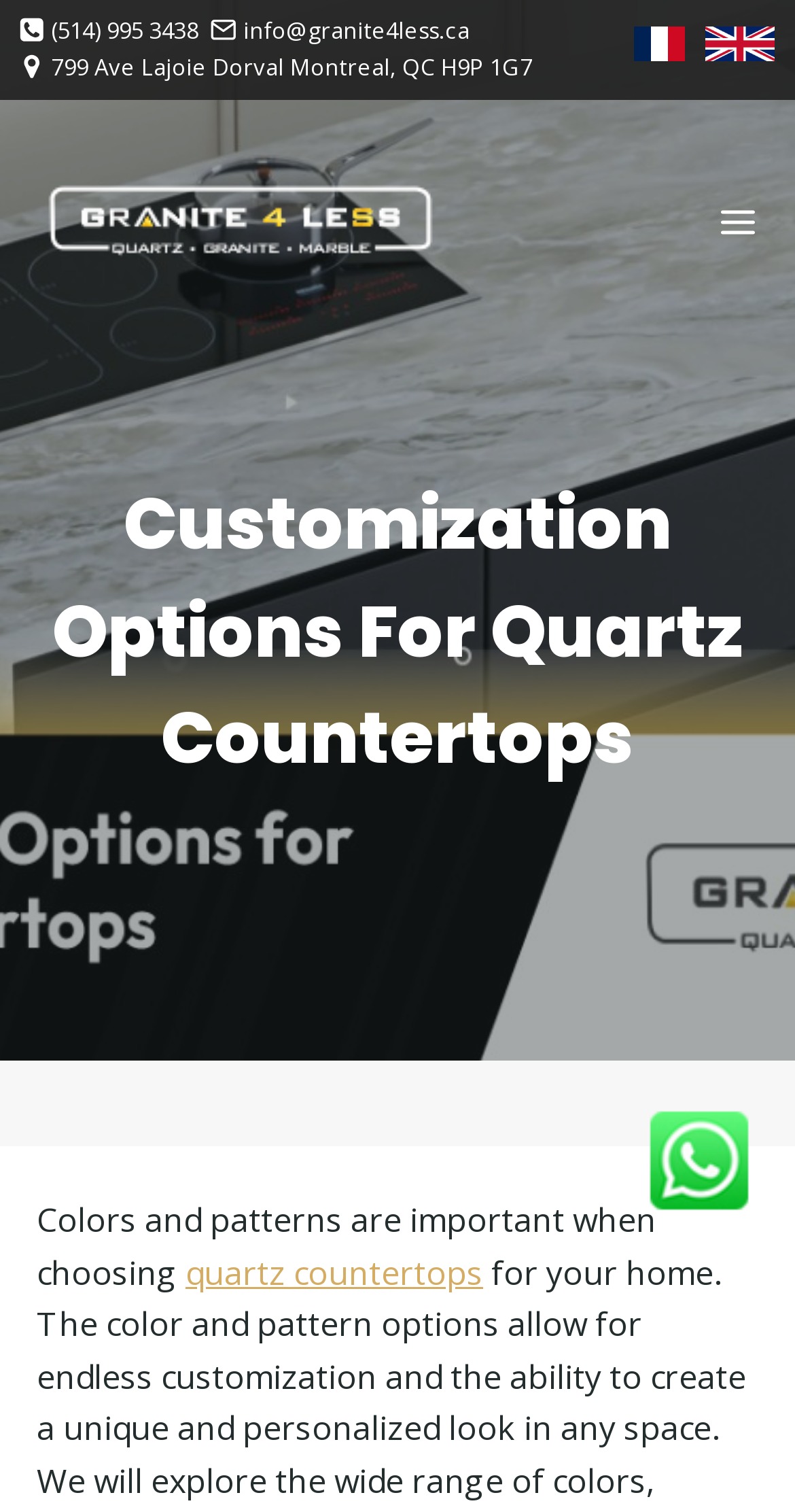Pinpoint the bounding box coordinates of the clickable element to carry out the following instruction: "Call the phone number."

[0.022, 0.011, 0.249, 0.029]